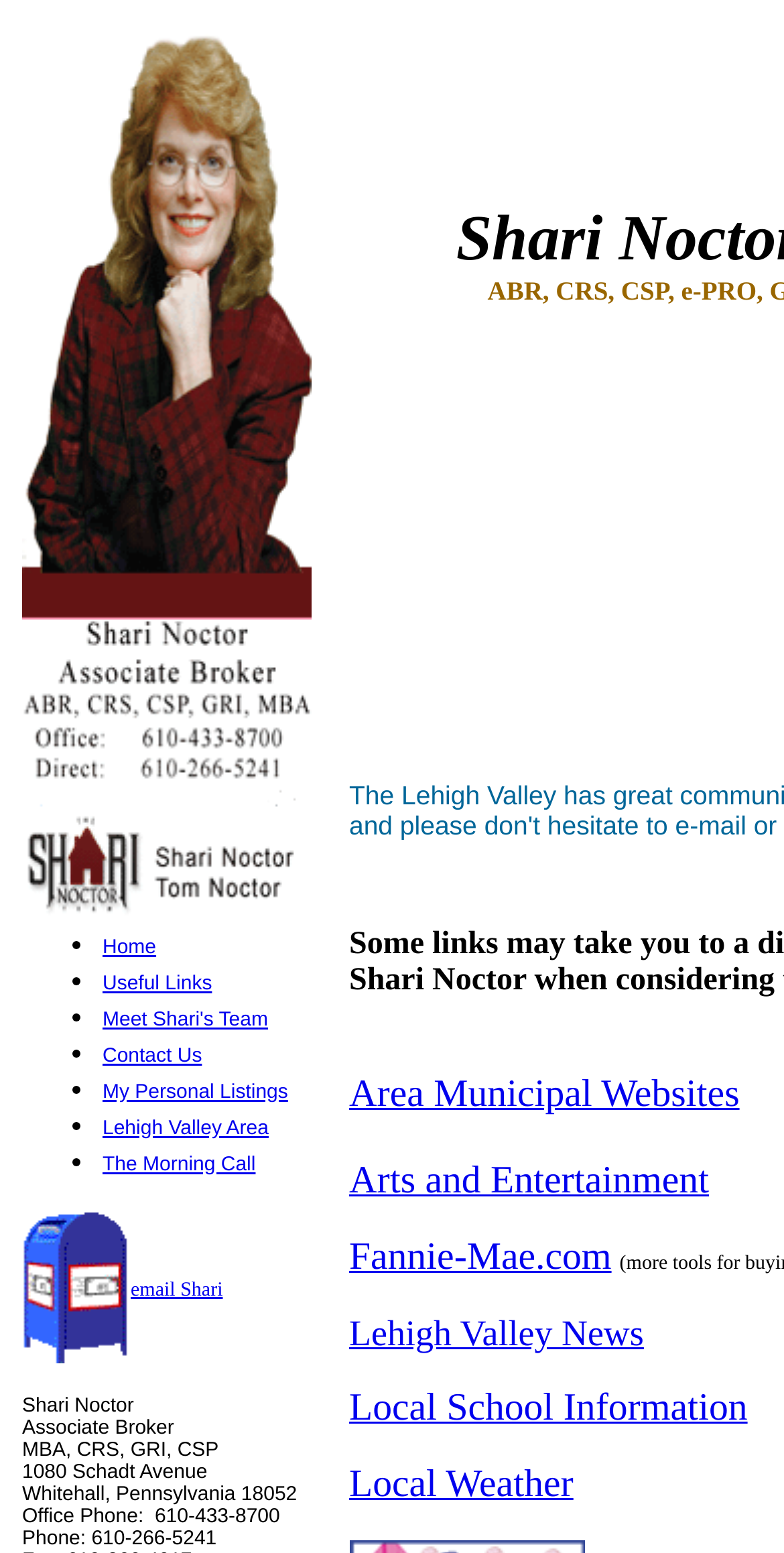What is the phone number of Shari's office?
Based on the image, give a one-word or short phrase answer.

610-433-8700